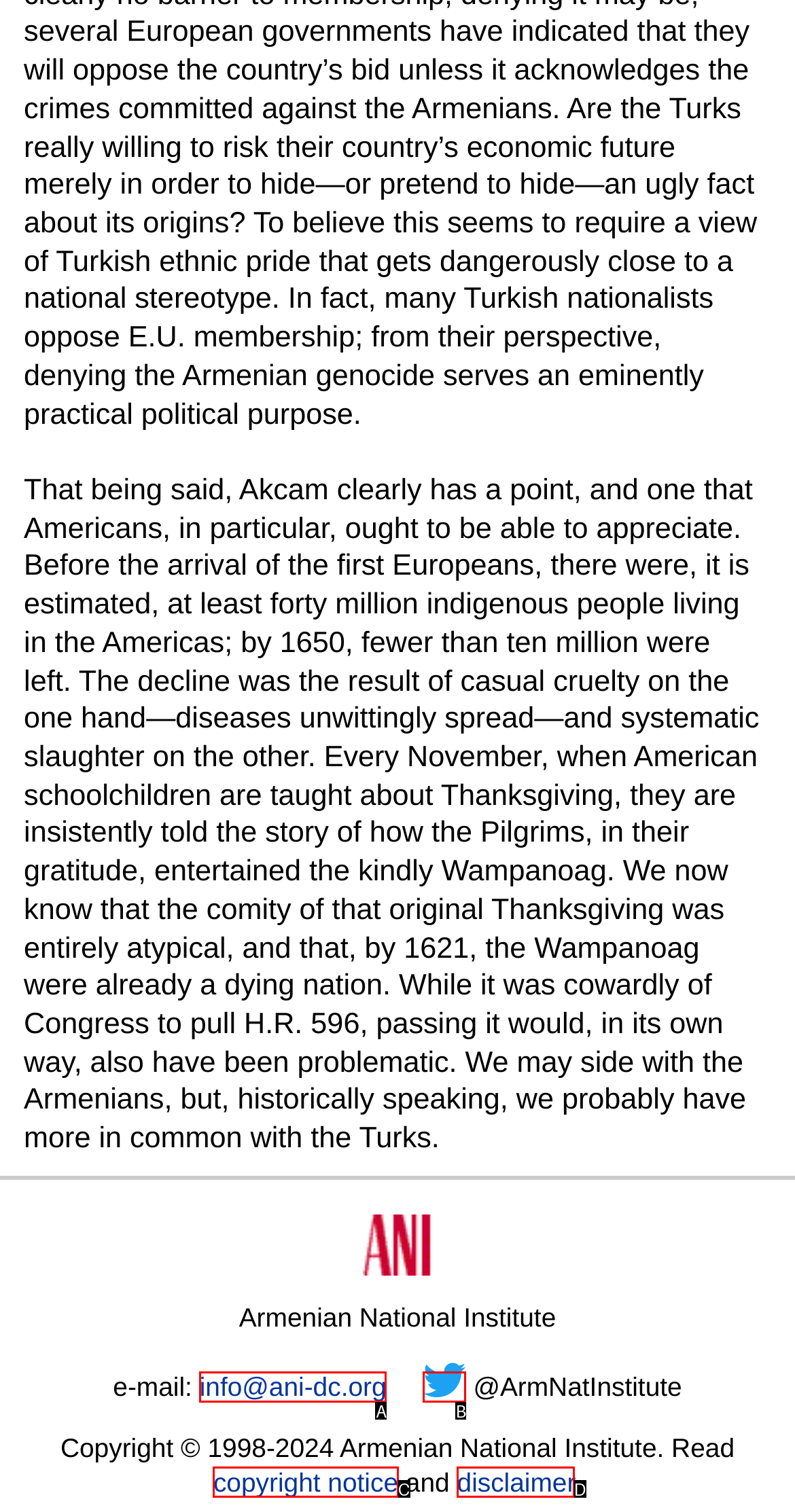Find the option that best fits the description: parent_node: e-mail: info@ani-dc.org @ArmNatInstitute aria-label="Twitter". Answer with the letter of the option.

B